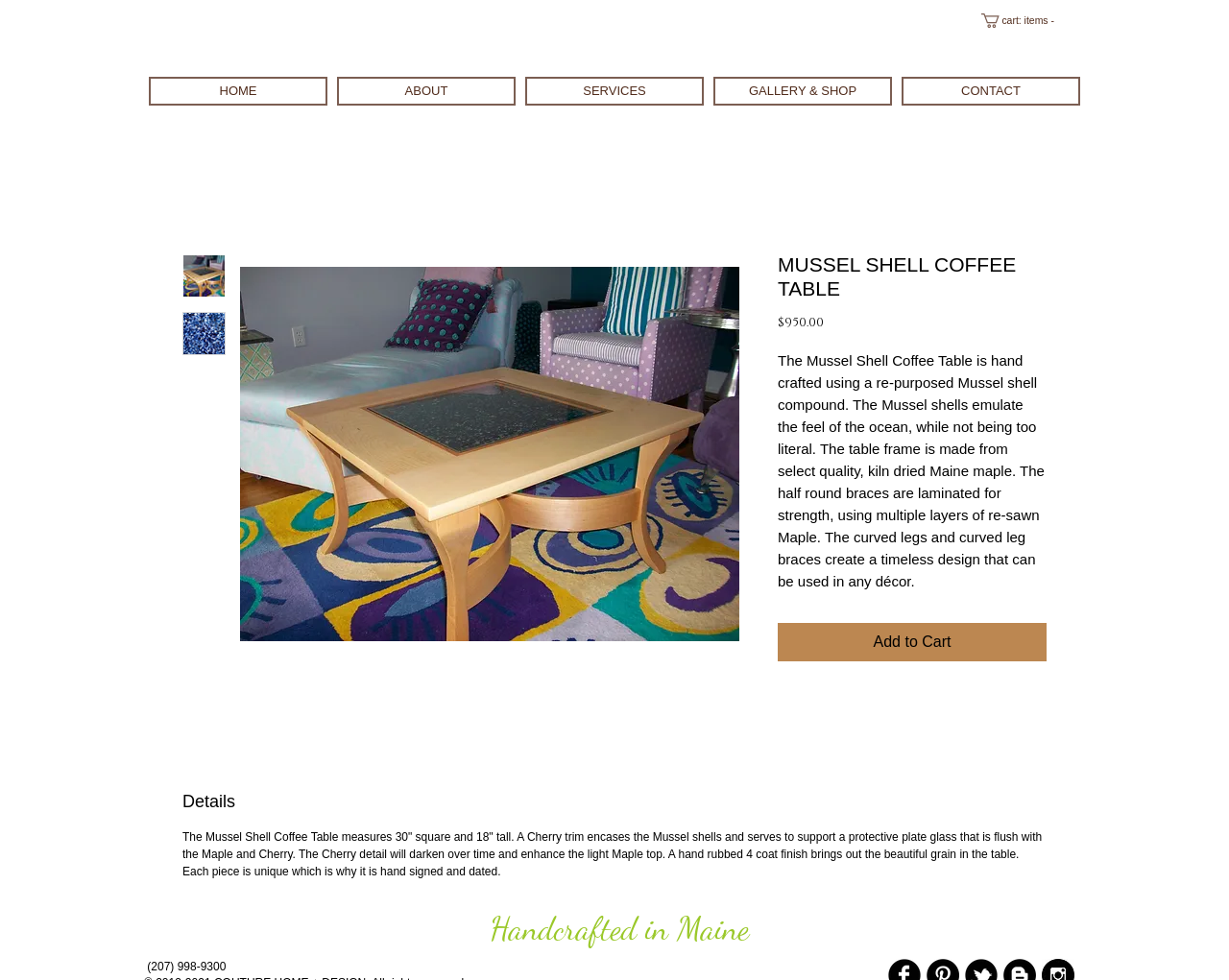Answer this question using a single word or a brief phrase:
What is the material used for the table frame?

Maine maple